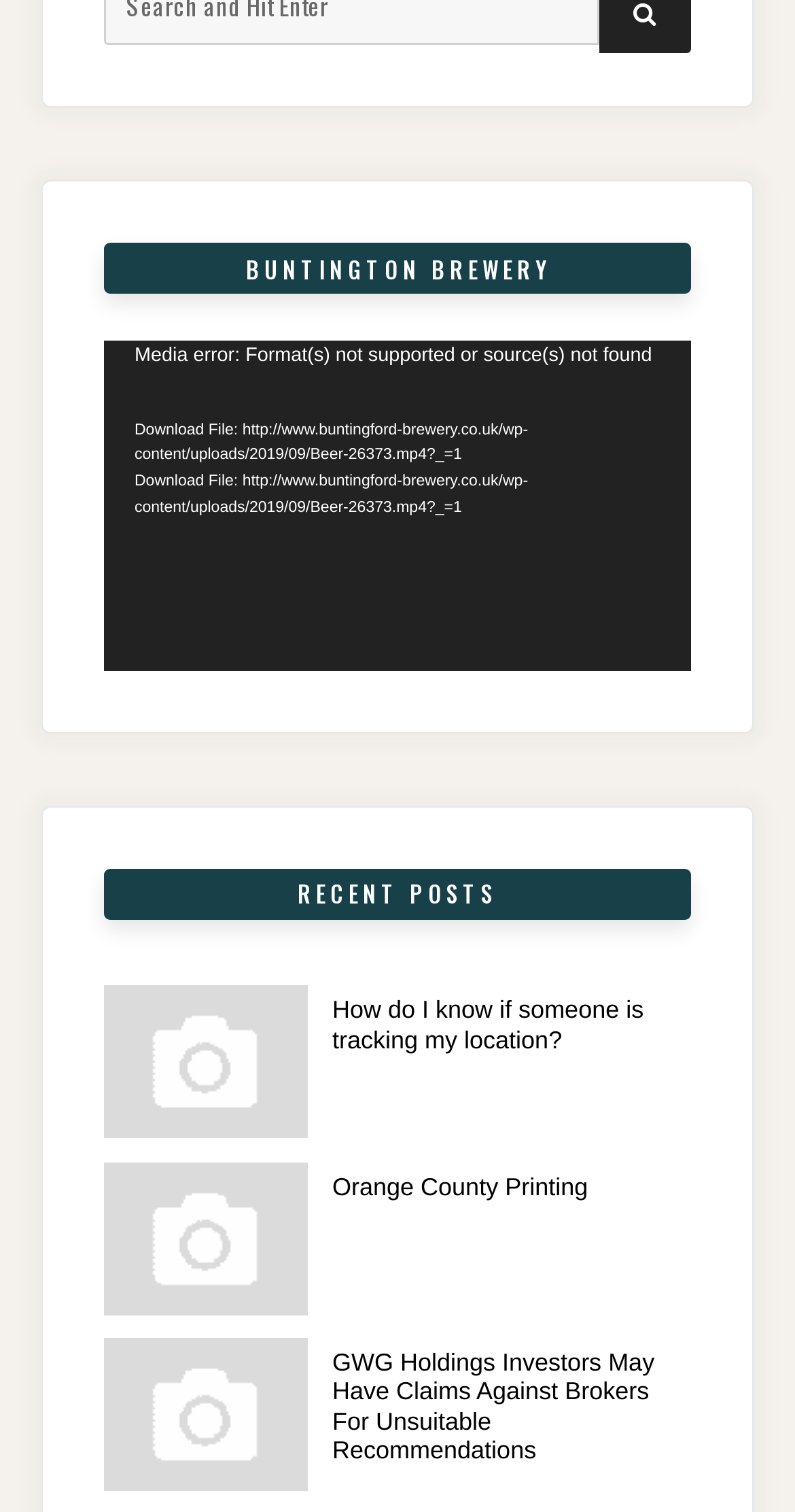Please provide the bounding box coordinates for the element that needs to be clicked to perform the following instruction: "Play the video". The coordinates should be given as four float numbers between 0 and 1, i.e., [left, top, right, bottom].

[0.172, 0.403, 0.223, 0.43]